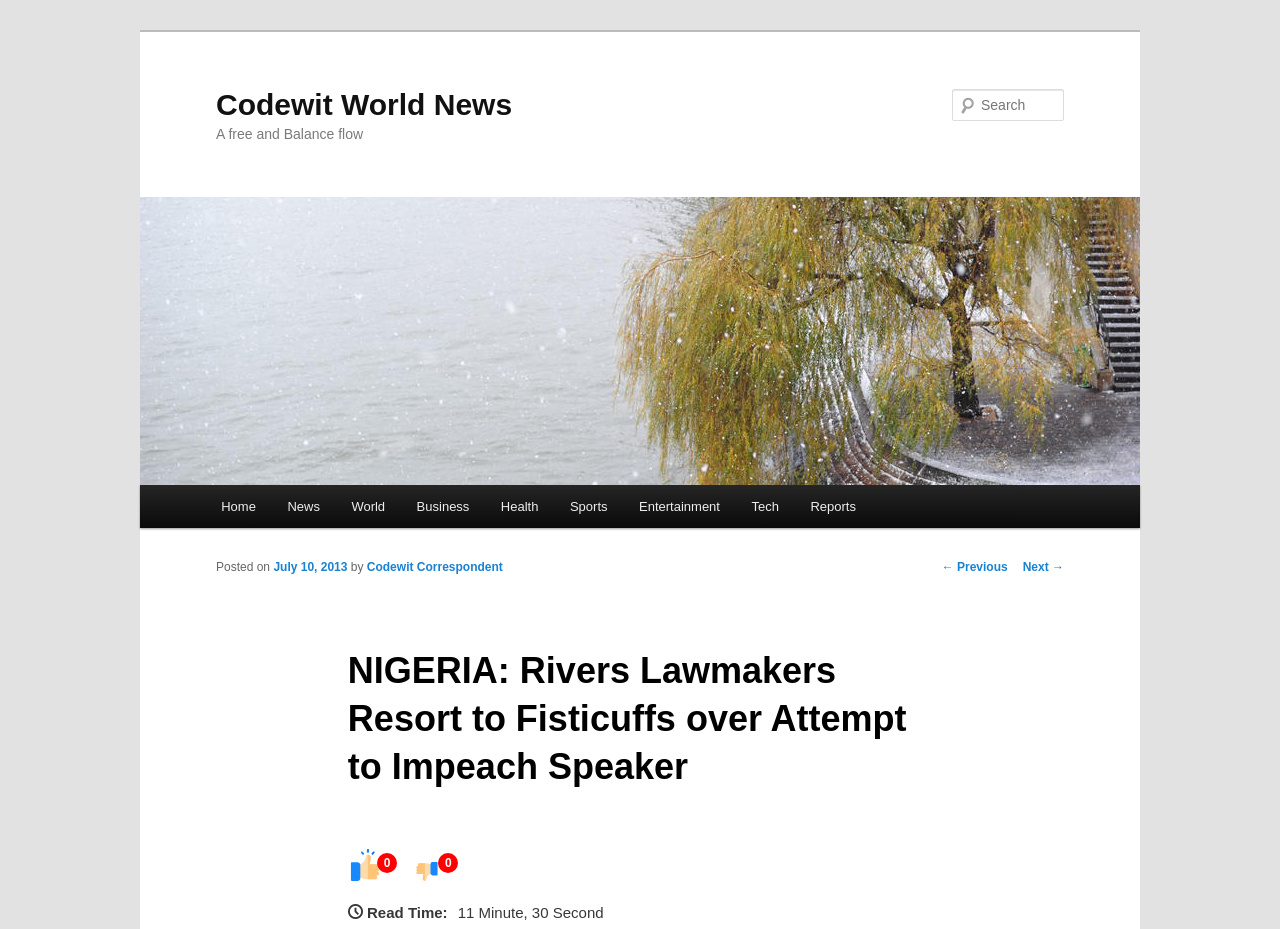What are the categories of news available on this website? From the image, respond with a single word or brief phrase.

Home, News, World, Business, Health, Sports, Entertainment, Tech, Reports